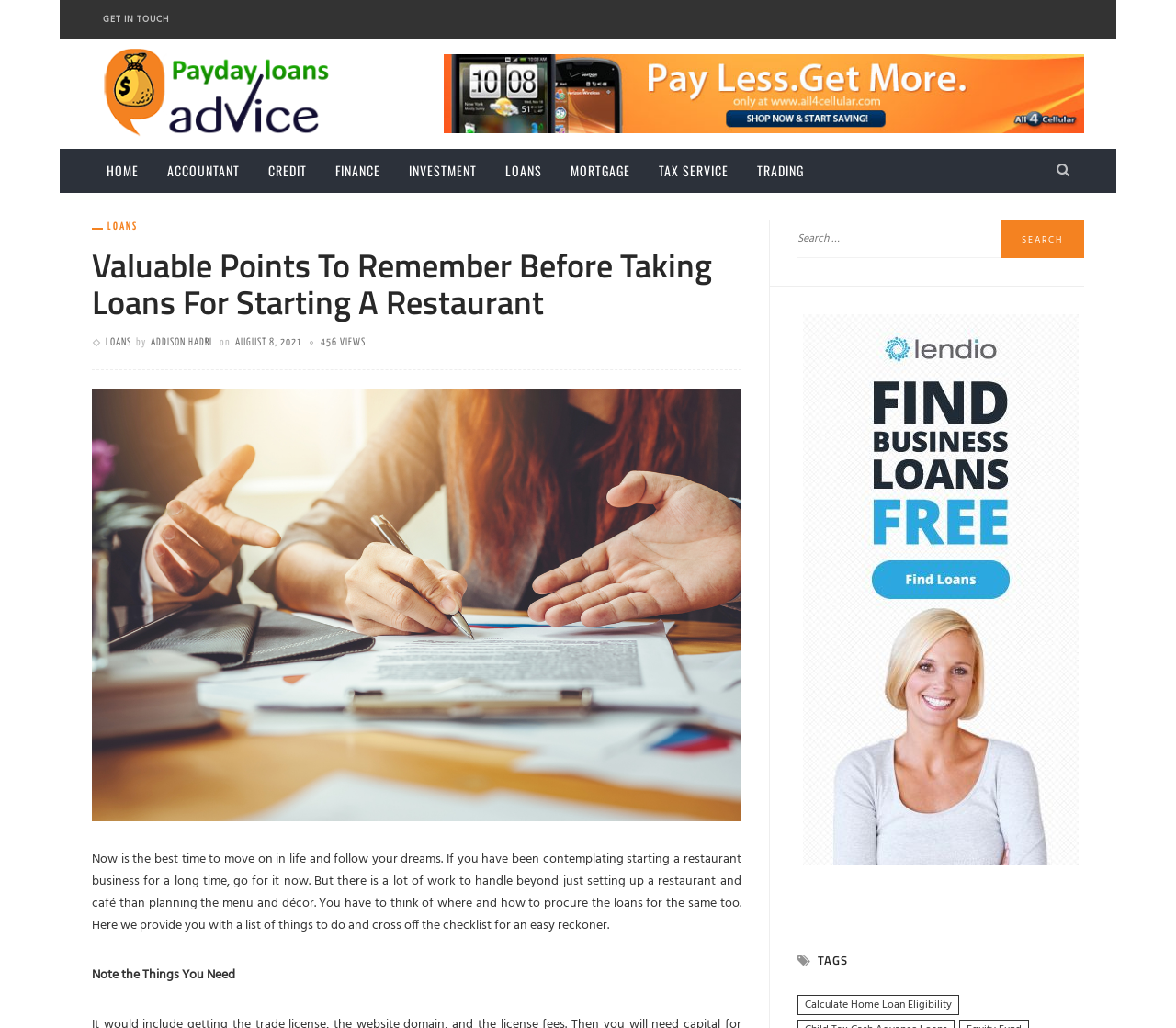Could you highlight the region that needs to be clicked to execute the instruction: "View article by ADDISON HADRI"?

[0.128, 0.328, 0.18, 0.337]